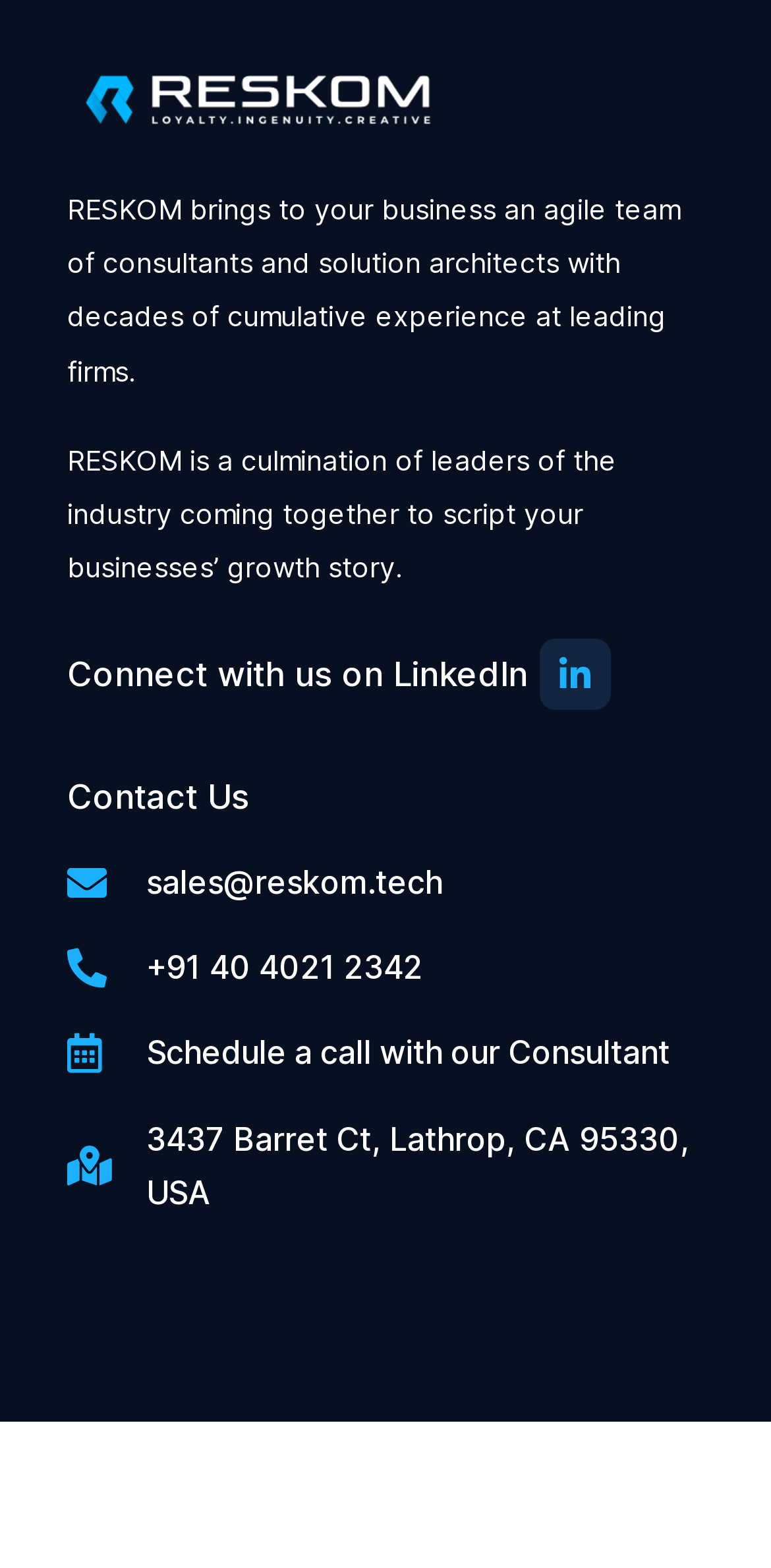Please give a succinct answer to the question in one word or phrase:
What is RESKOM?

Consulting firm